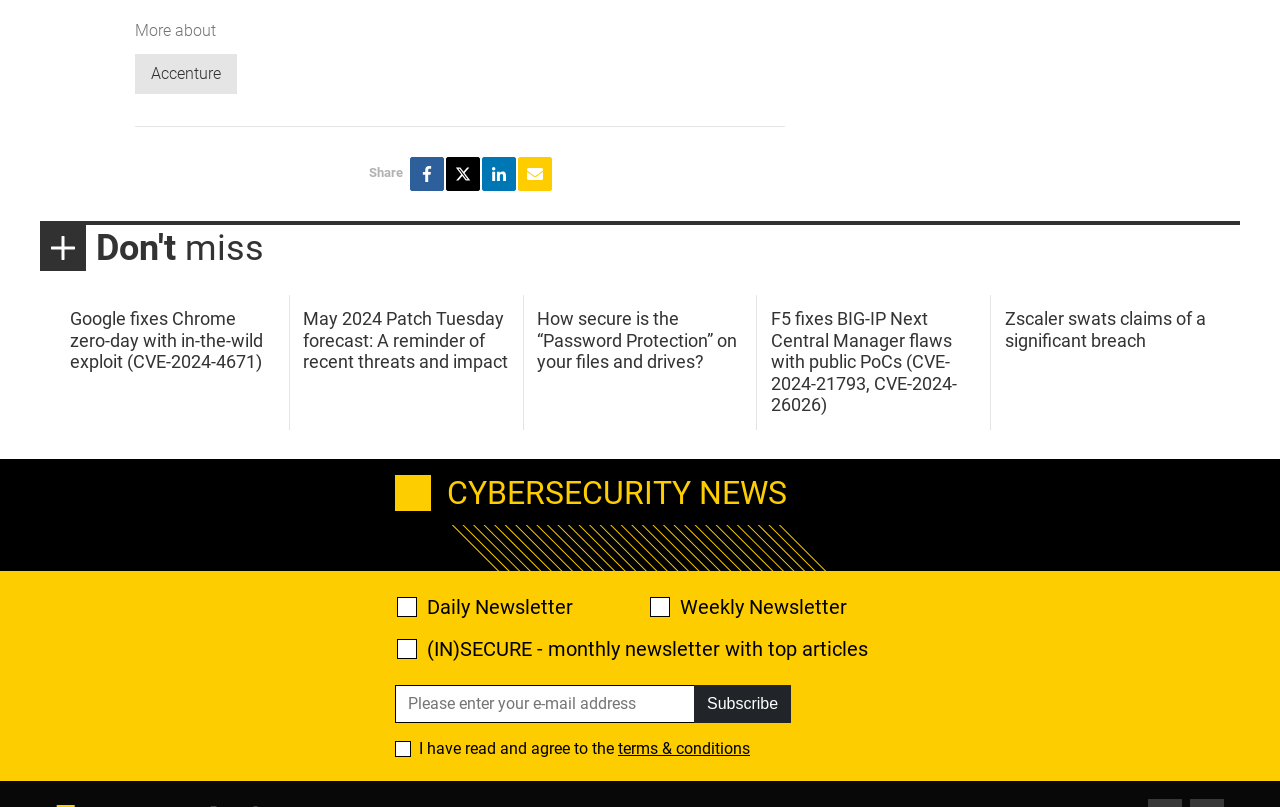Locate the UI element described as follows: "Accenture". Return the bounding box coordinates as four float numbers between 0 and 1 in the order [left, top, right, bottom].

[0.105, 0.067, 0.185, 0.116]